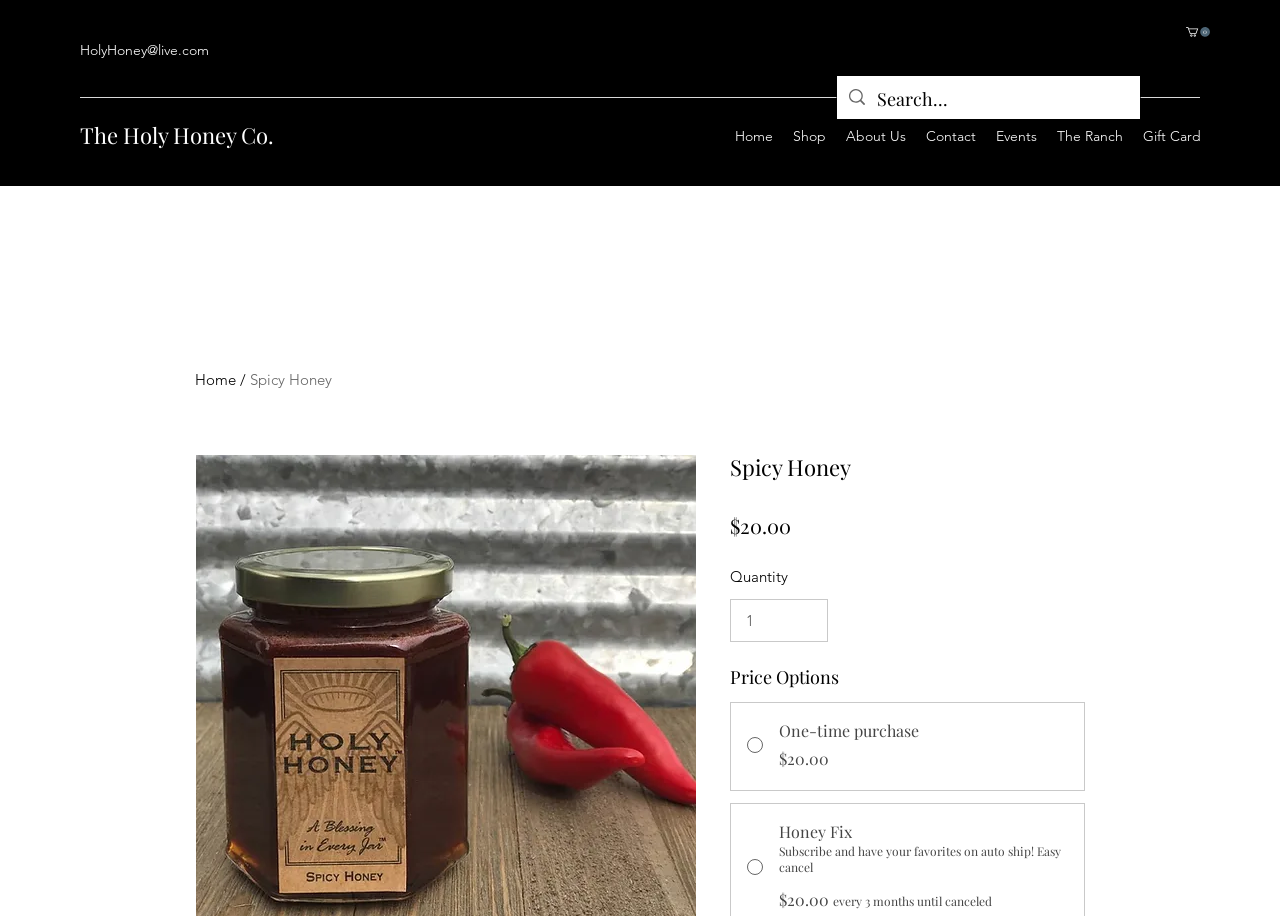Is the 'Honey Fix' subscription option selected by default?
Answer the question with a single word or phrase by looking at the picture.

No